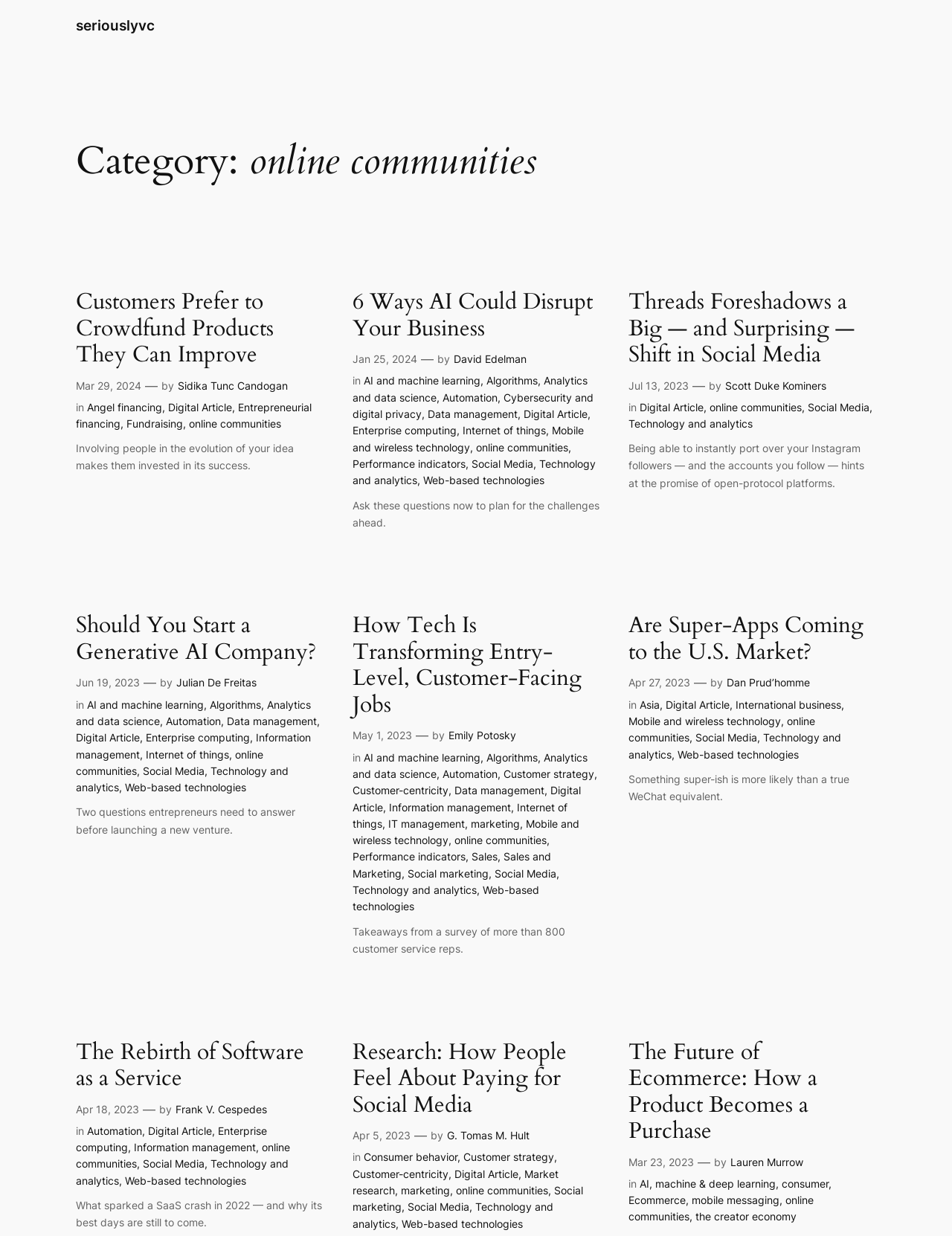Give a detailed explanation of the elements present on the webpage.

The webpage appears to be a blog or article listing page, with multiple articles or posts displayed. At the top, there is a heading "Category: online communities" and a link to "seriouslyvc". 

Below this, there are several article summaries, each with a heading, a link to the full article, and some metadata such as the date and author. The articles are arranged in a vertical list, with each article taking up a significant portion of the page width. 

The first article is titled "Customers Prefer to Crowdfund Products They Can Improve" and has a date of "Mar 29, 2024". The second article is titled "6 Ways AI Could Disrupt Your Business" and has a date of "Jan 25, 2024". 

This pattern continues, with multiple articles listed, each with its own title, date, and author. The articles appear to be related to business, technology, and innovation, with topics such as AI, machine learning, and online communities. 

There are a total of 5 articles listed on the page, with the last one titled "Should You Start a Generative AI Company?" and having a date of "Jun 19, 2023".